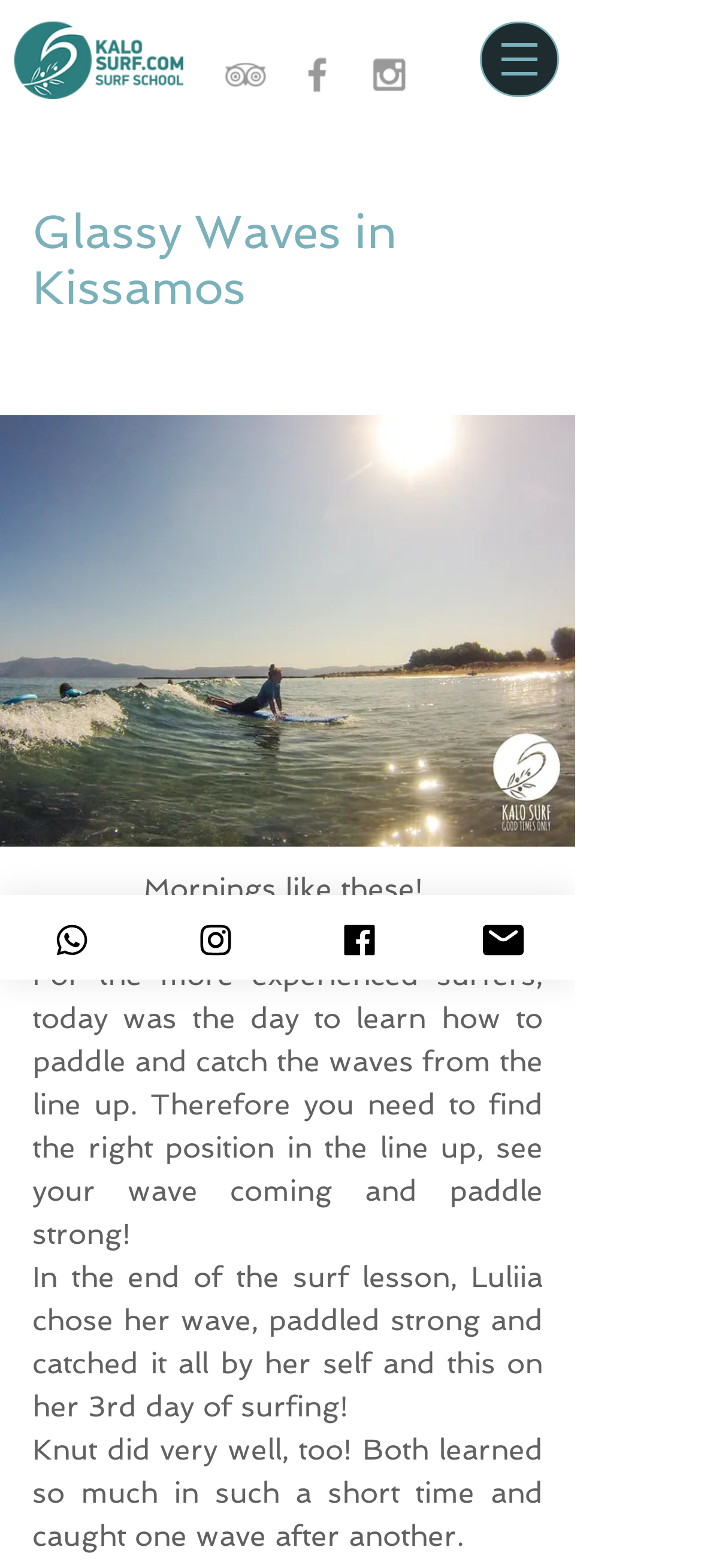What is the name of the surfing school or organization?
Please respond to the question with a detailed and well-explained answer.

Based on the heading 'Glassy Waves in Kissamos' and the context of the webpage, it can be inferred that Glassy Waves in Kissamos is the name of the surfing school or organization.